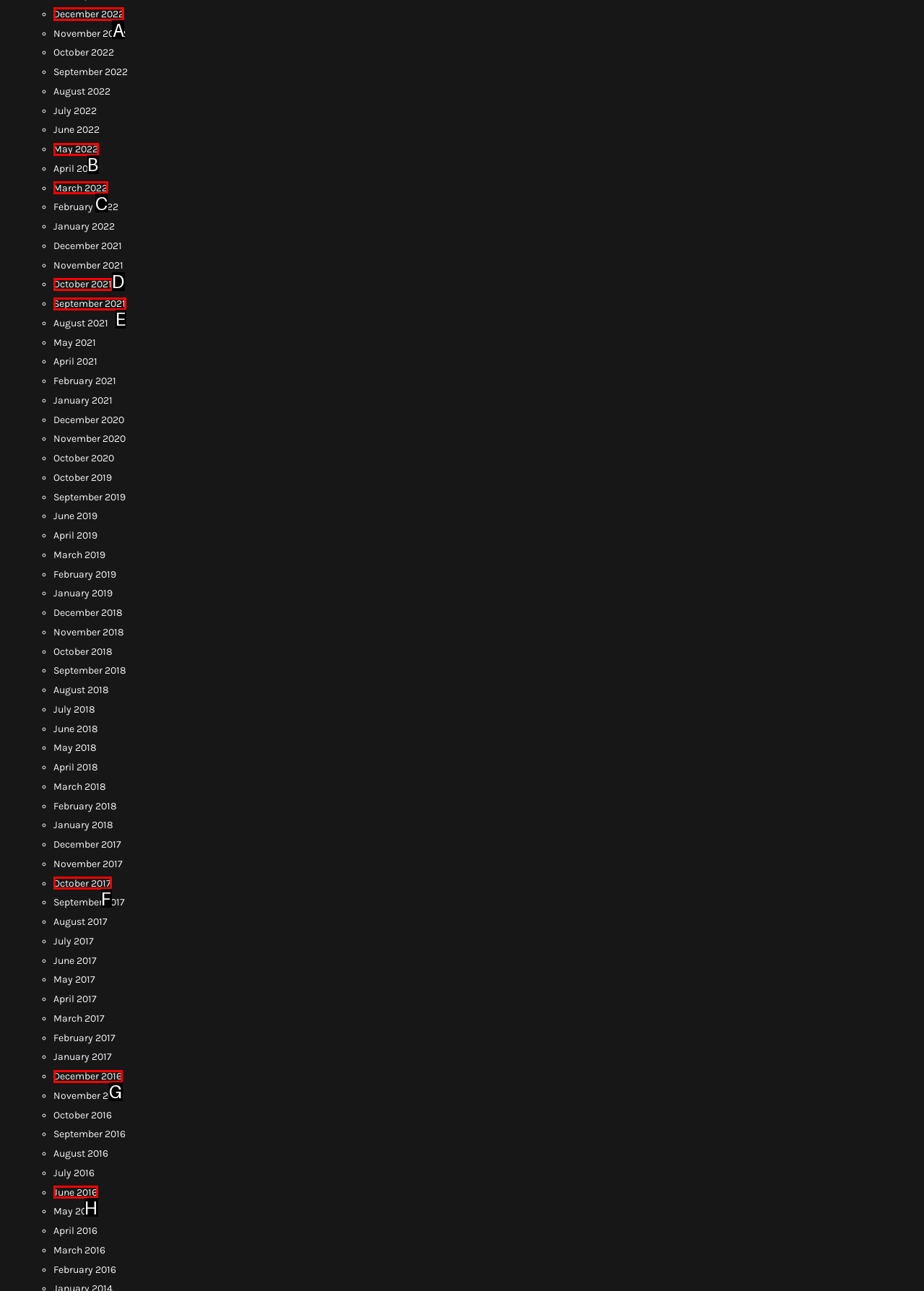Tell me which one HTML element I should click to complete the following task: Click on December 2022
Answer with the option's letter from the given choices directly.

A